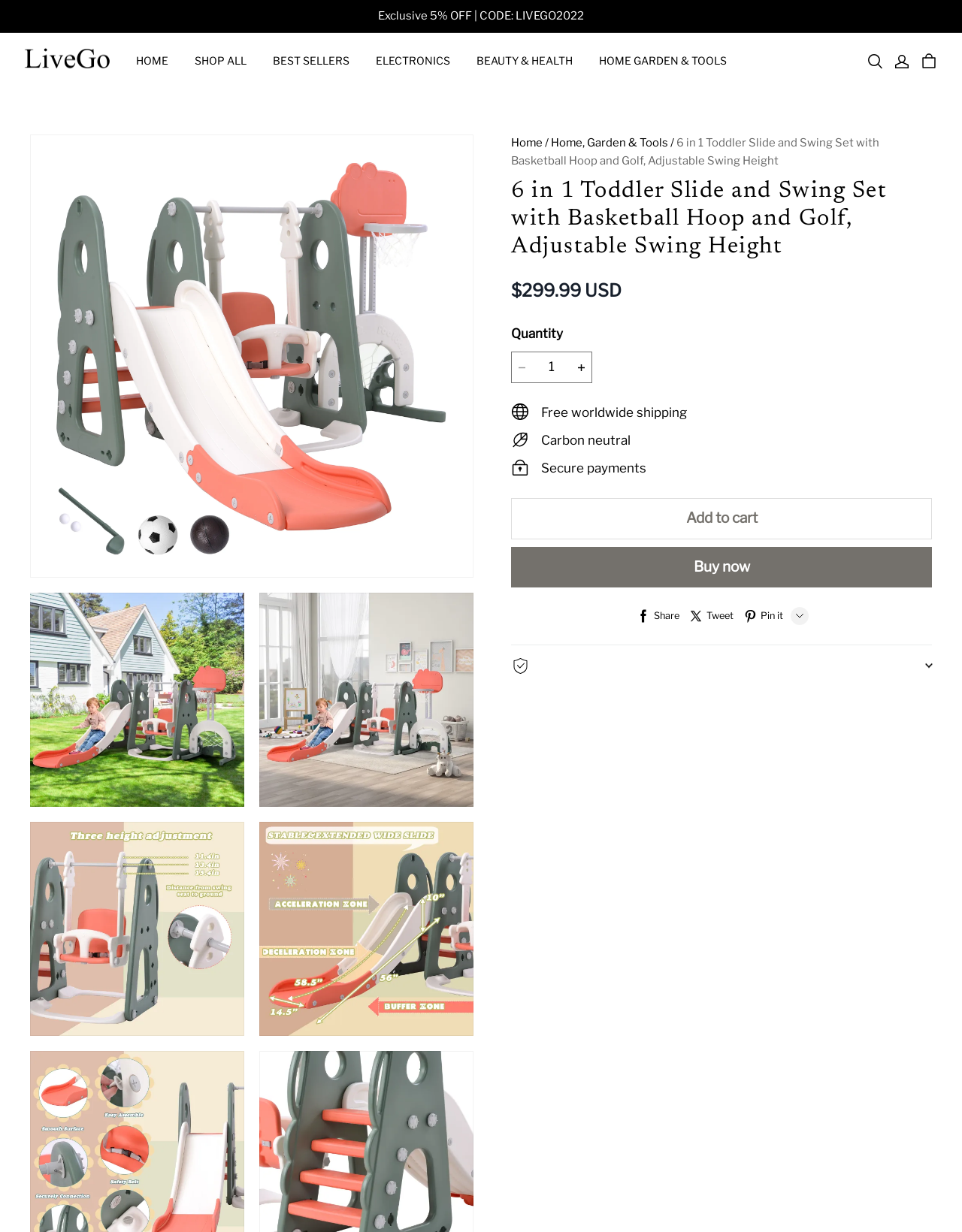Determine the bounding box coordinates of the clickable region to execute the instruction: "Click on the 'Add to cart' button". The coordinates should be four float numbers between 0 and 1, denoted as [left, top, right, bottom].

[0.531, 0.404, 0.969, 0.438]